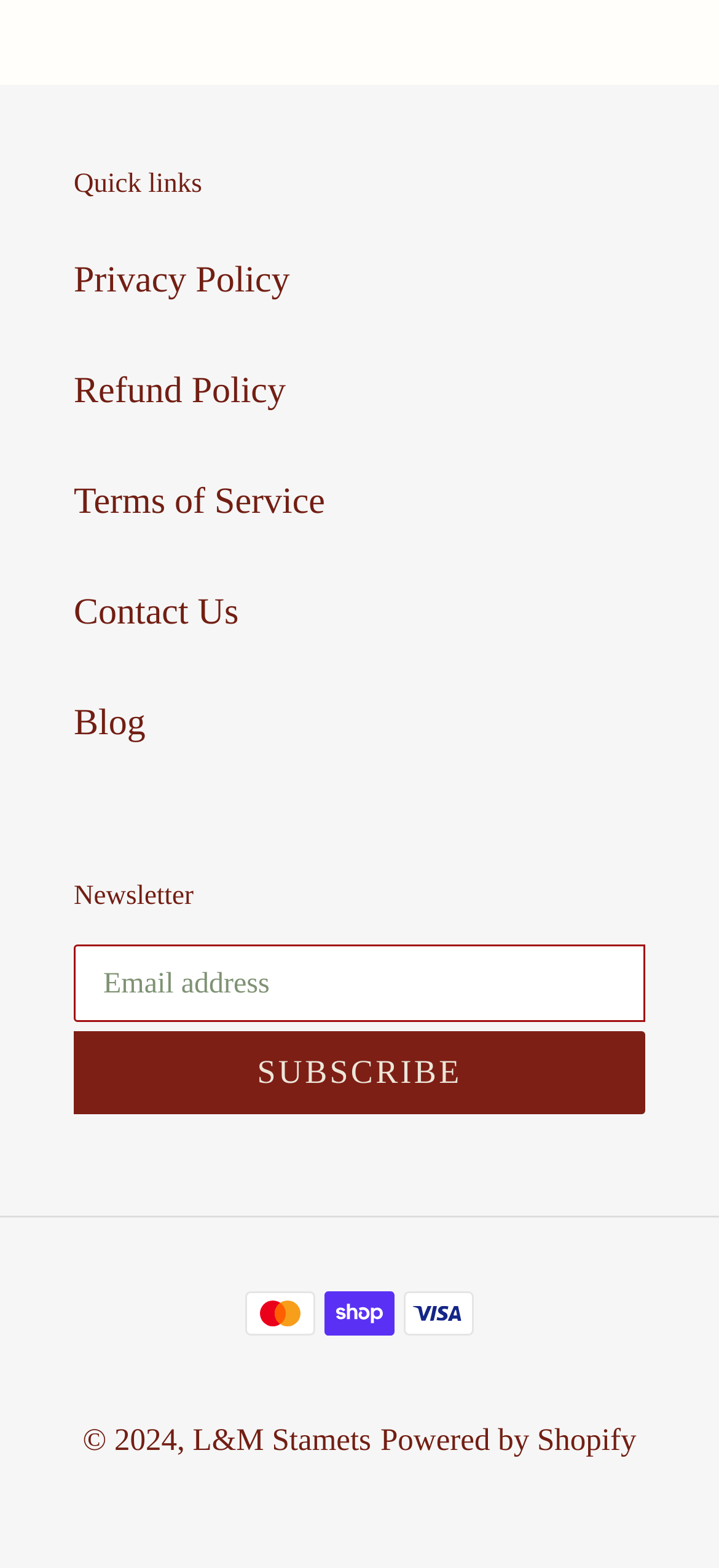Using the description: "Privacy Policy", determine the UI element's bounding box coordinates. Ensure the coordinates are in the format of four float numbers between 0 and 1, i.e., [left, top, right, bottom].

[0.103, 0.166, 0.403, 0.192]